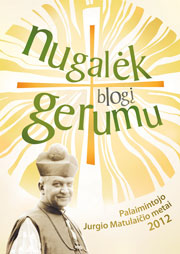Explain the content of the image in detail.

The image titled "Year of Bl. George" commemorates the 25th anniversary of Blessed George Matulaitis-Matulewicz's beatification, featuring the motto "Nugalėk blogį gerumu" ("Conquer Evil with Good") prominently displayed in artistic green typography. The design incorporates a radiant, abstract floral motif in soft yellow hues that emanates from a central cross, symbolizing hope and renewal in faith. Below the motto, a vintage-style photograph of a smiling priest adds a personal touch, representing the legacy of Blessed George. The inscription at the bottom notes the year 2012, designating the year dedicated to honoring his memory within the Marian community. This image serves as a powerful reminder of the ongoing call to embody goodness and faith in the face of adversity.